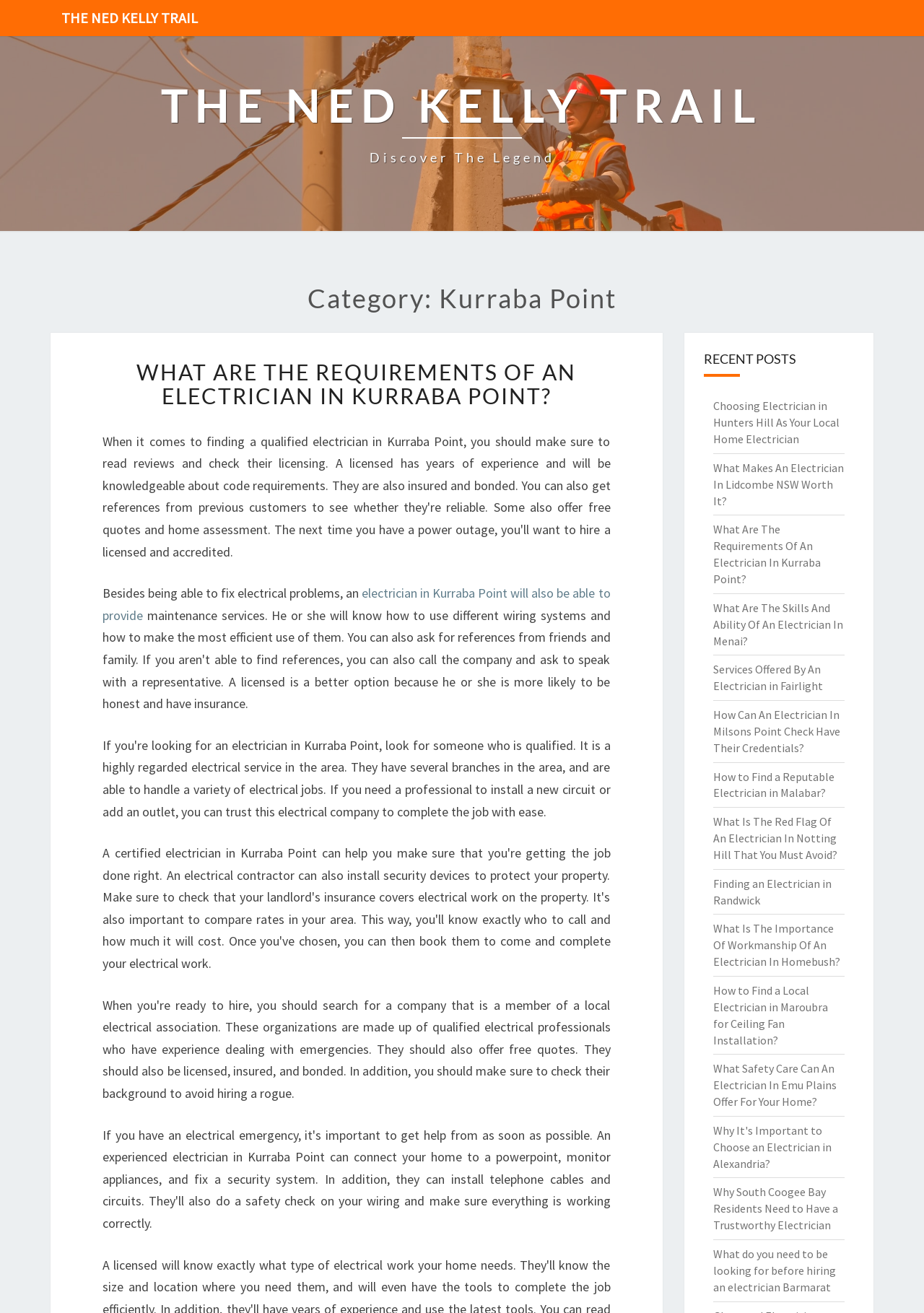Determine the bounding box coordinates of the clickable element to achieve the following action: 'Click on the Choosing Electrician in Hunters Hill As Your Local Home Electrician link'. Provide the coordinates as four float values between 0 and 1, formatted as [left, top, right, bottom].

[0.771, 0.304, 0.908, 0.34]